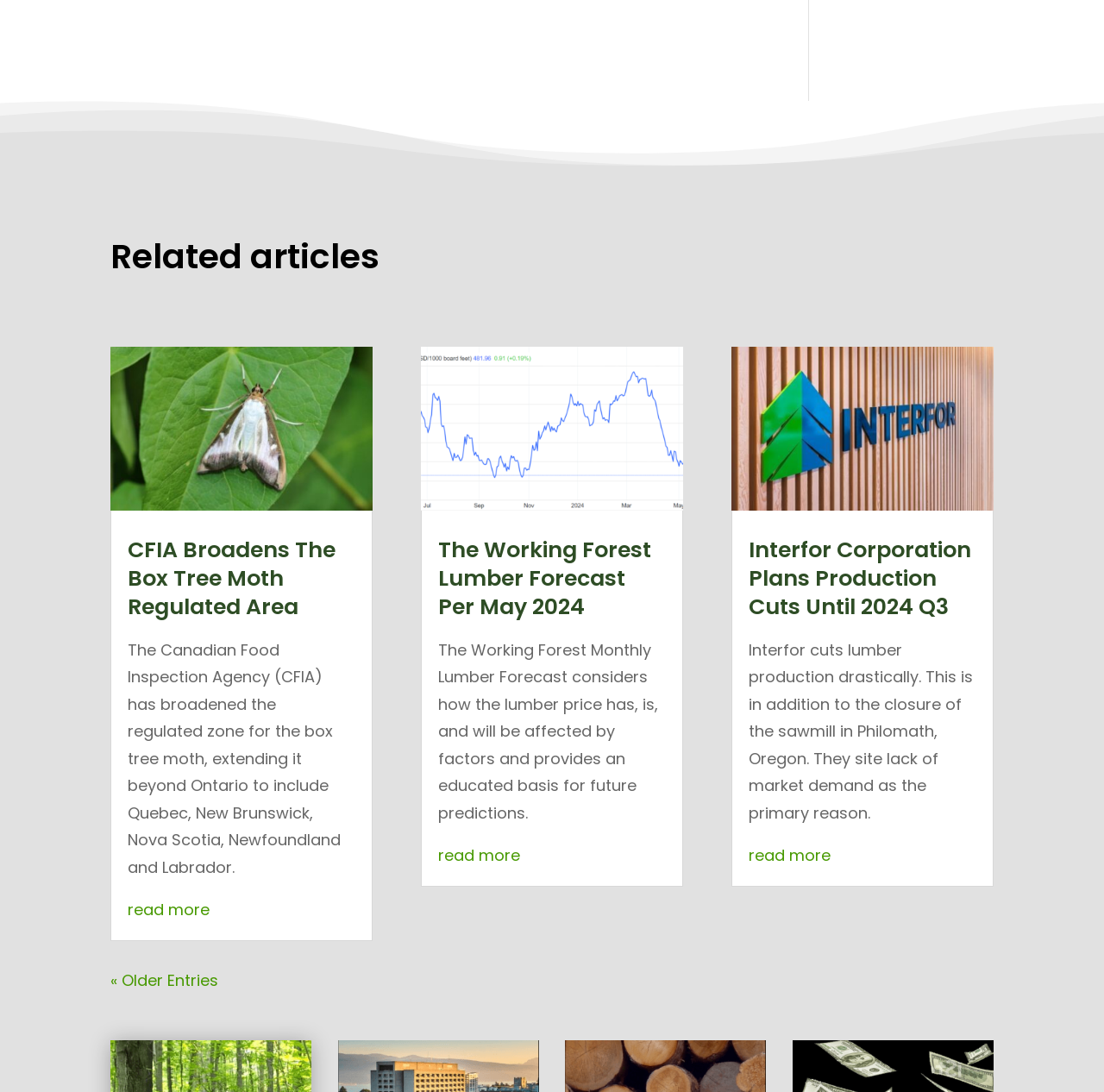What is the topic of the first article?
Answer the question with just one word or phrase using the image.

Box tree moth